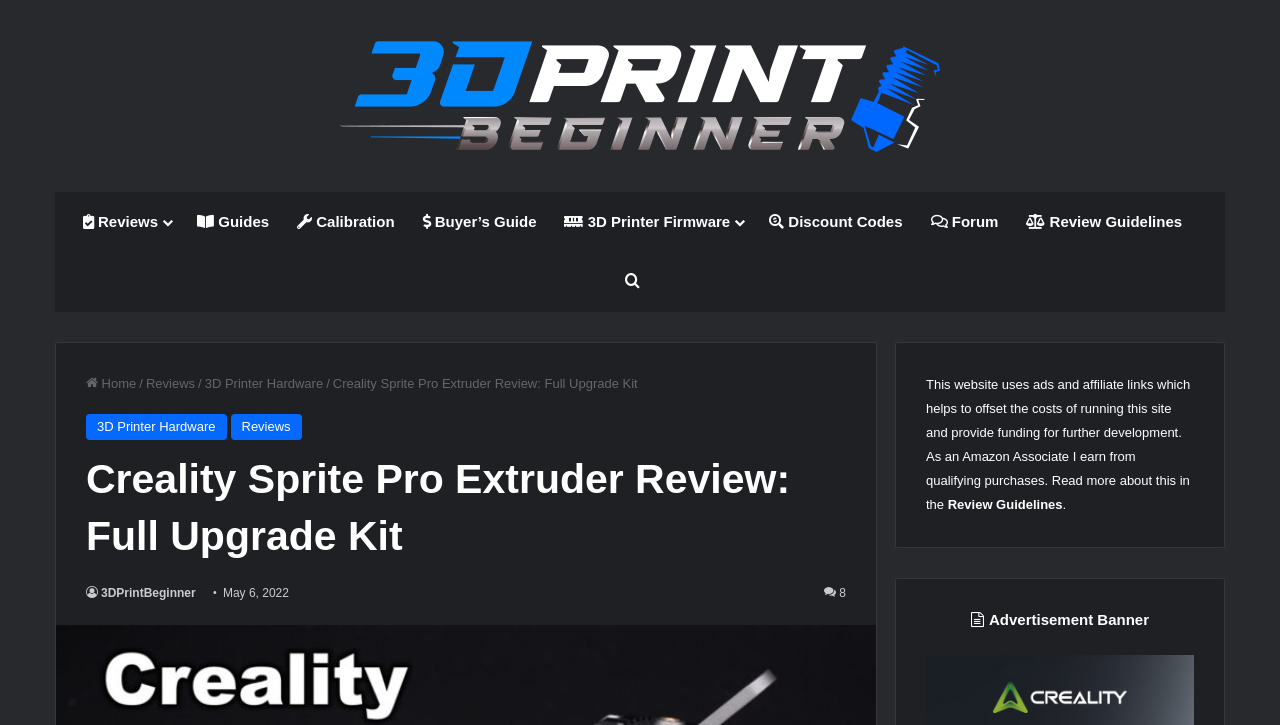Please identify the bounding box coordinates of the element's region that needs to be clicked to fulfill the following instruction: "Sign up for SEO and Social Media Tips". The bounding box coordinates should consist of four float numbers between 0 and 1, i.e., [left, top, right, bottom].

None